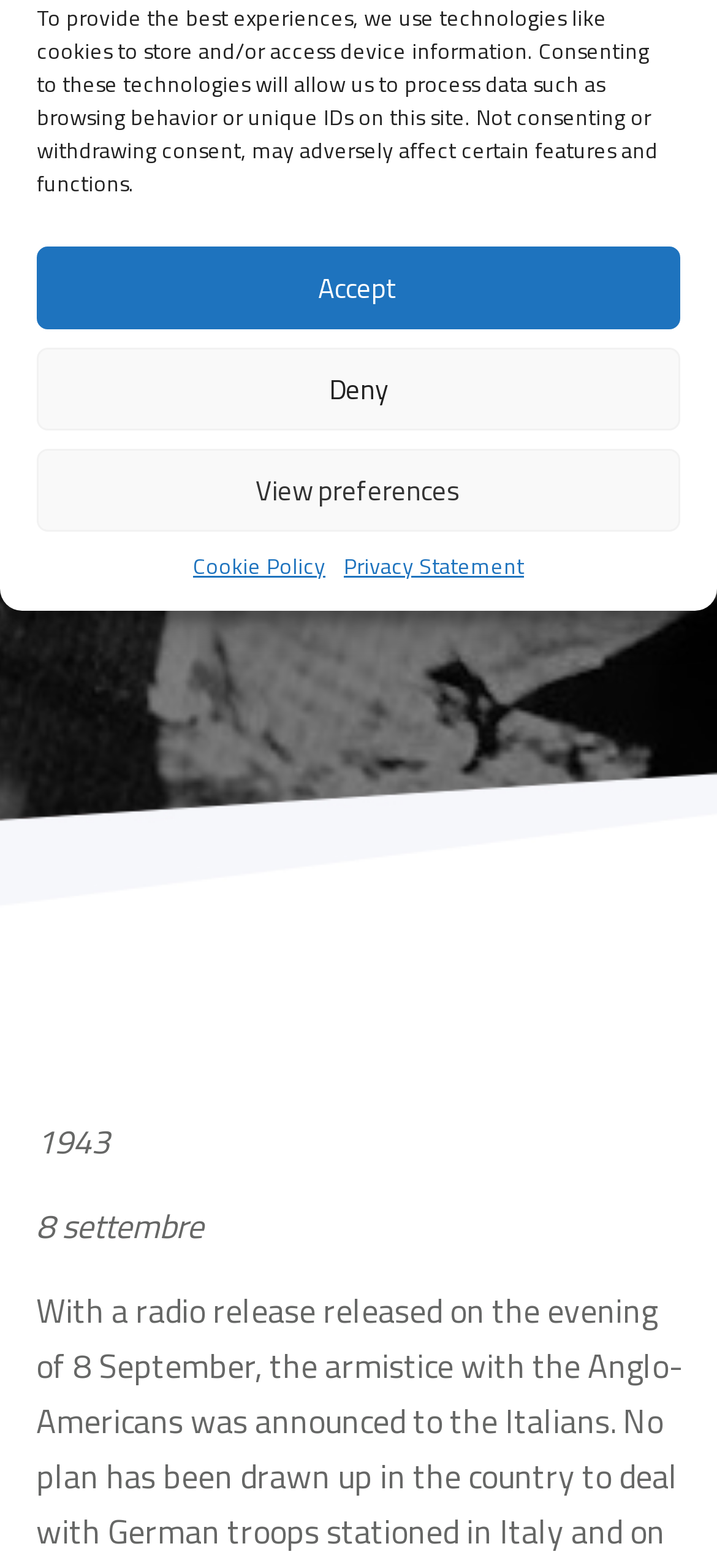Bounding box coordinates are specified in the format (top-left x, top-left y, bottom-right x, bottom-right y). All values are floating point numbers bounded between 0 and 1. Please provide the bounding box coordinate of the region this sentence describes: View preferences

[0.051, 0.286, 0.949, 0.339]